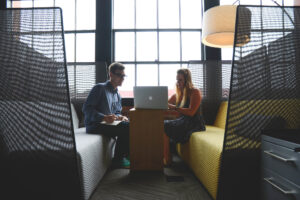What is the purpose of the partition walls?
Please answer the question with as much detail as possible using the screenshot.

The woven partition walls in the image serve to provide an inviting sense of intimacy to the semi-private area where the two individuals are seated. This creates a comfortable and focused environment for their collaborative discussion.